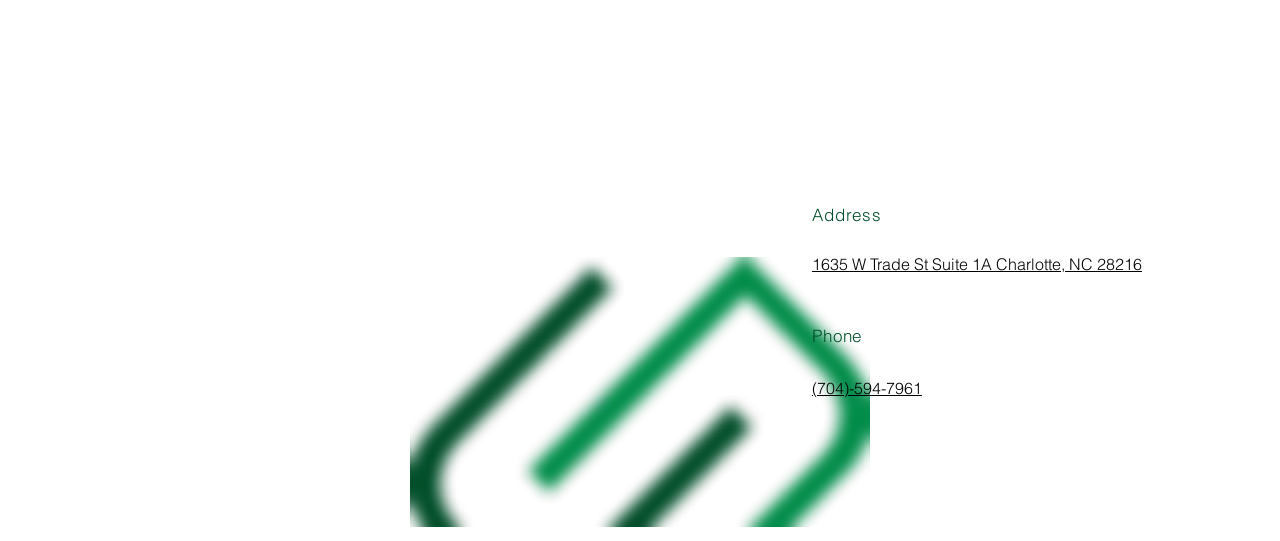Determine the bounding box coordinates for the area you should click to complete the following instruction: "Click on Articles".

[0.034, 0.776, 0.069, 0.814]